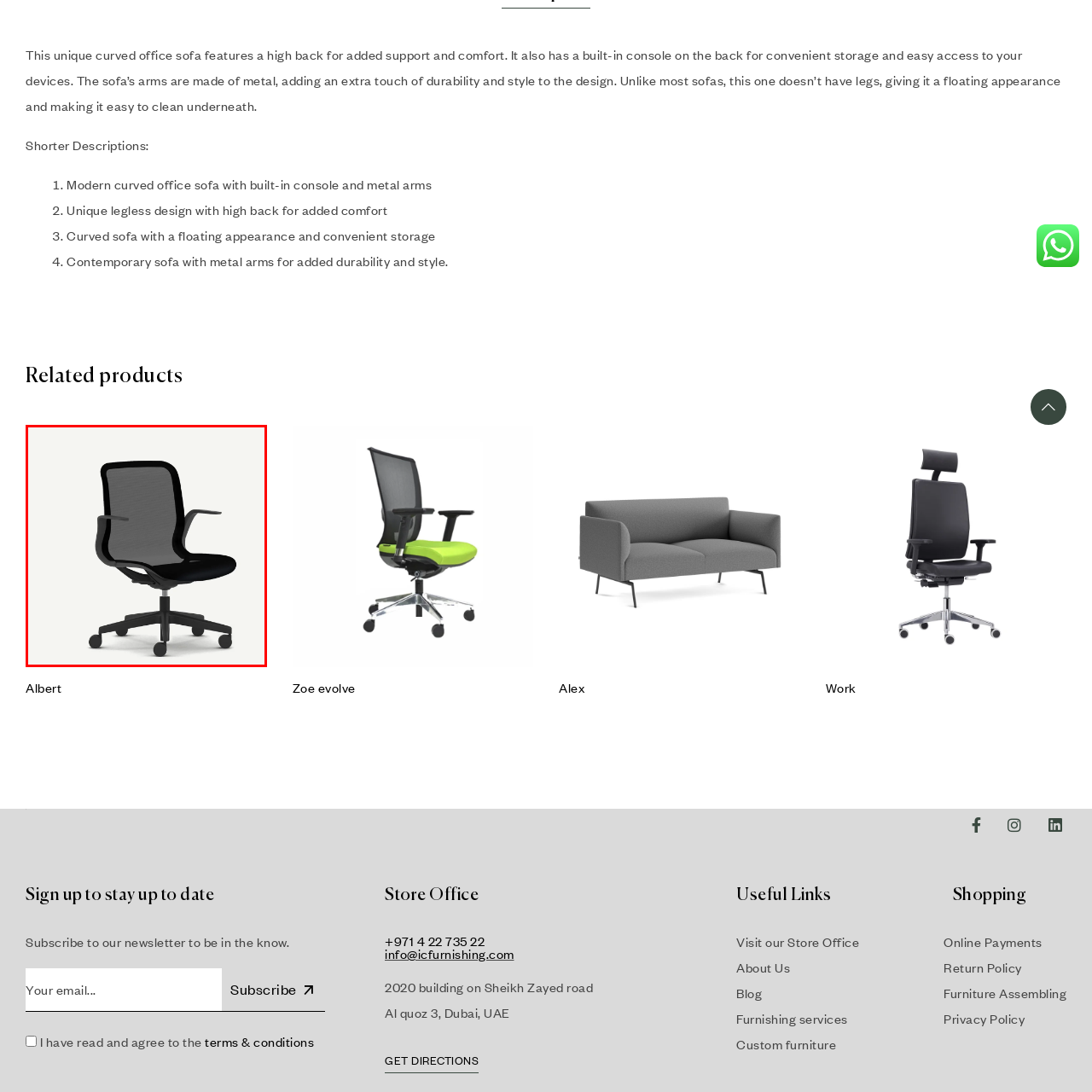Analyze the image surrounded by the red outline and answer the ensuing question with as much detail as possible based on the image:
Is the chair suitable for a traditional office setting?

The caption describes the chair as a 'perfect addition to any contemporary office setting', suggesting that it is more suitable for a modern or contemporary office setting rather than a traditional one.